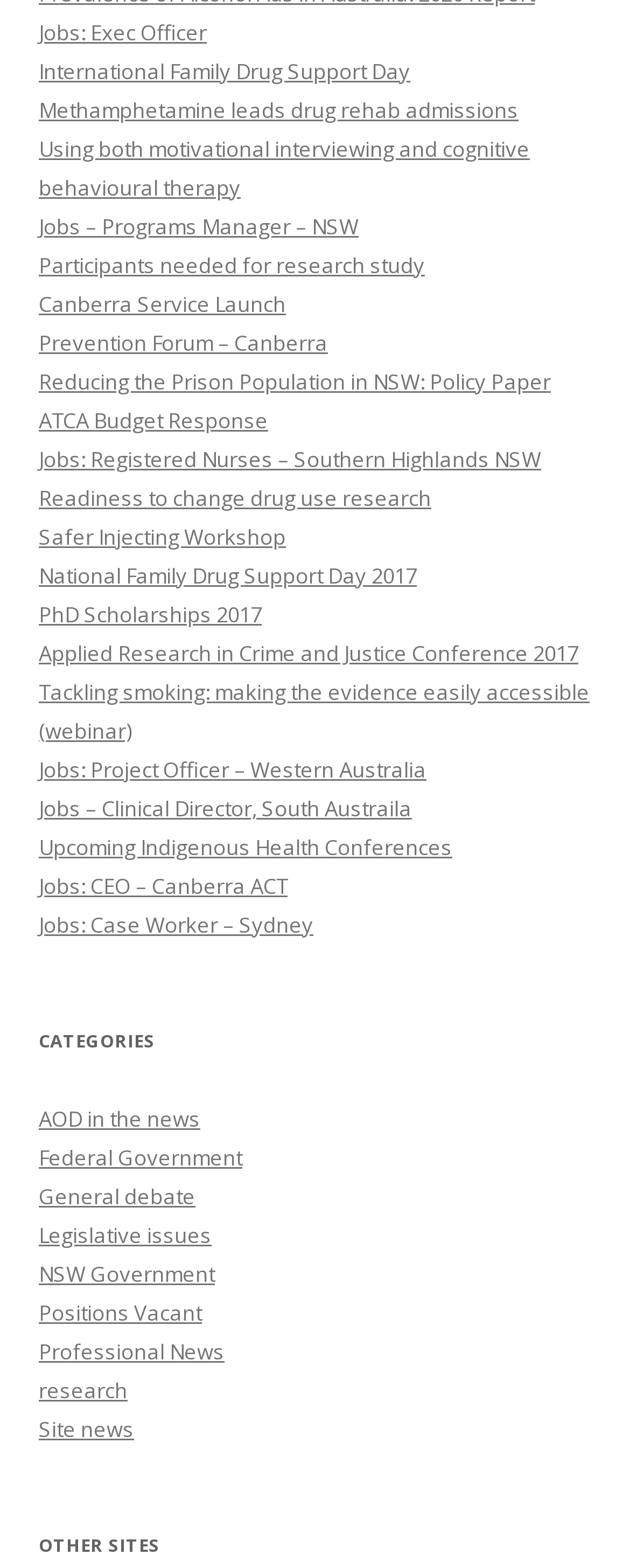Identify the bounding box for the UI element described as: "Prevention Forum – Canberra". The coordinates should be four float numbers between 0 and 1, i.e., [left, top, right, bottom].

[0.062, 0.209, 0.521, 0.228]